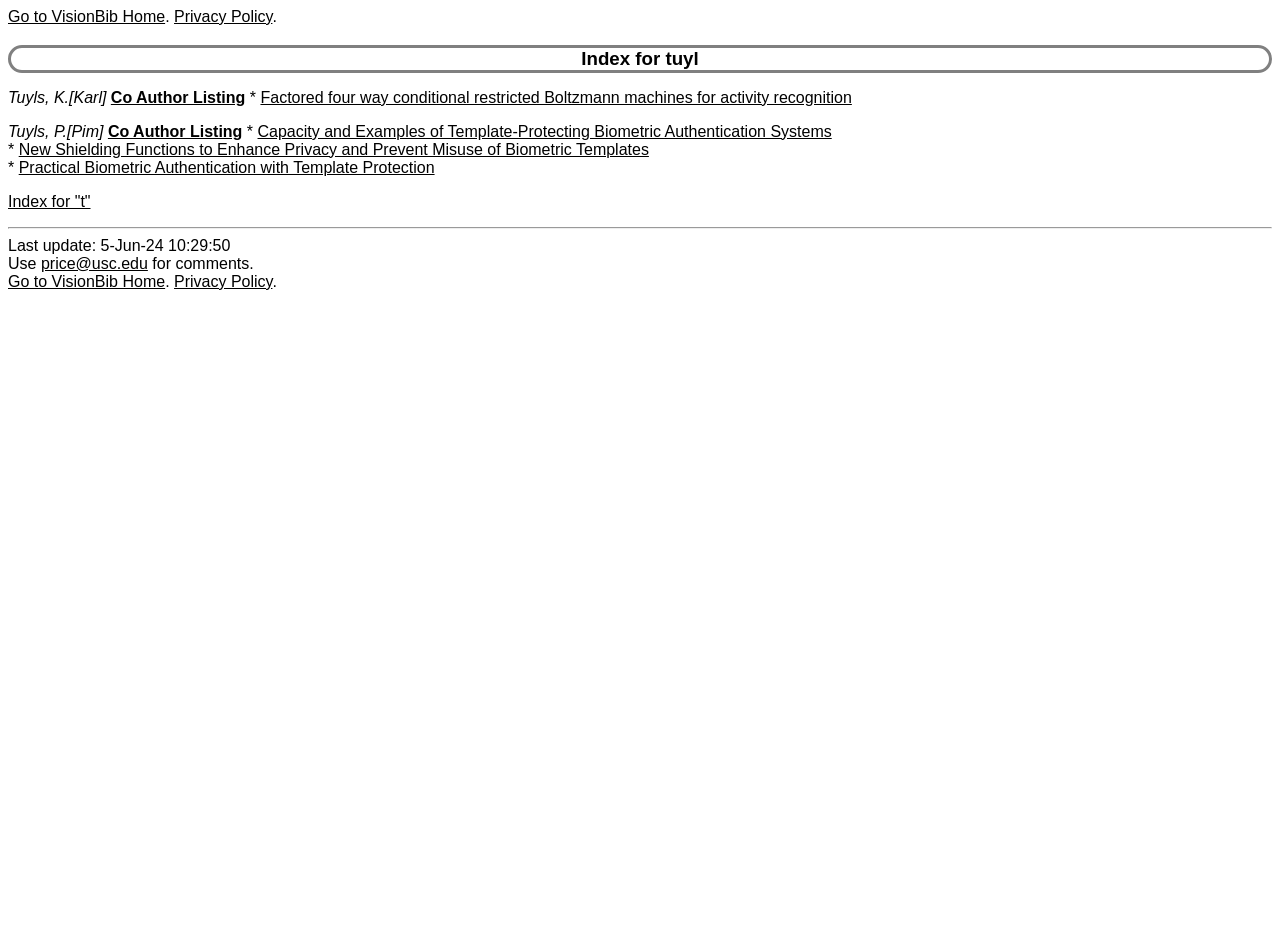Determine the bounding box for the HTML element described here: "Tuyls, K.[Karl]". The coordinates should be given as [left, top, right, bottom] with each number being a float between 0 and 1.

[0.006, 0.096, 0.083, 0.114]